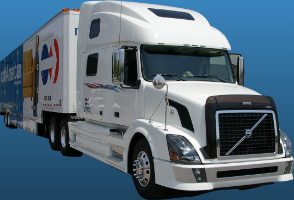What is the purpose of the truck?
Provide a well-explained and detailed answer to the question.

The truck is designed for transporting items securely and efficiently, highlighting the company's commitment to safe and reliable moving solutions. This suggests that the primary purpose of the truck is to transport items from one location to another in a secure and efficient manner.